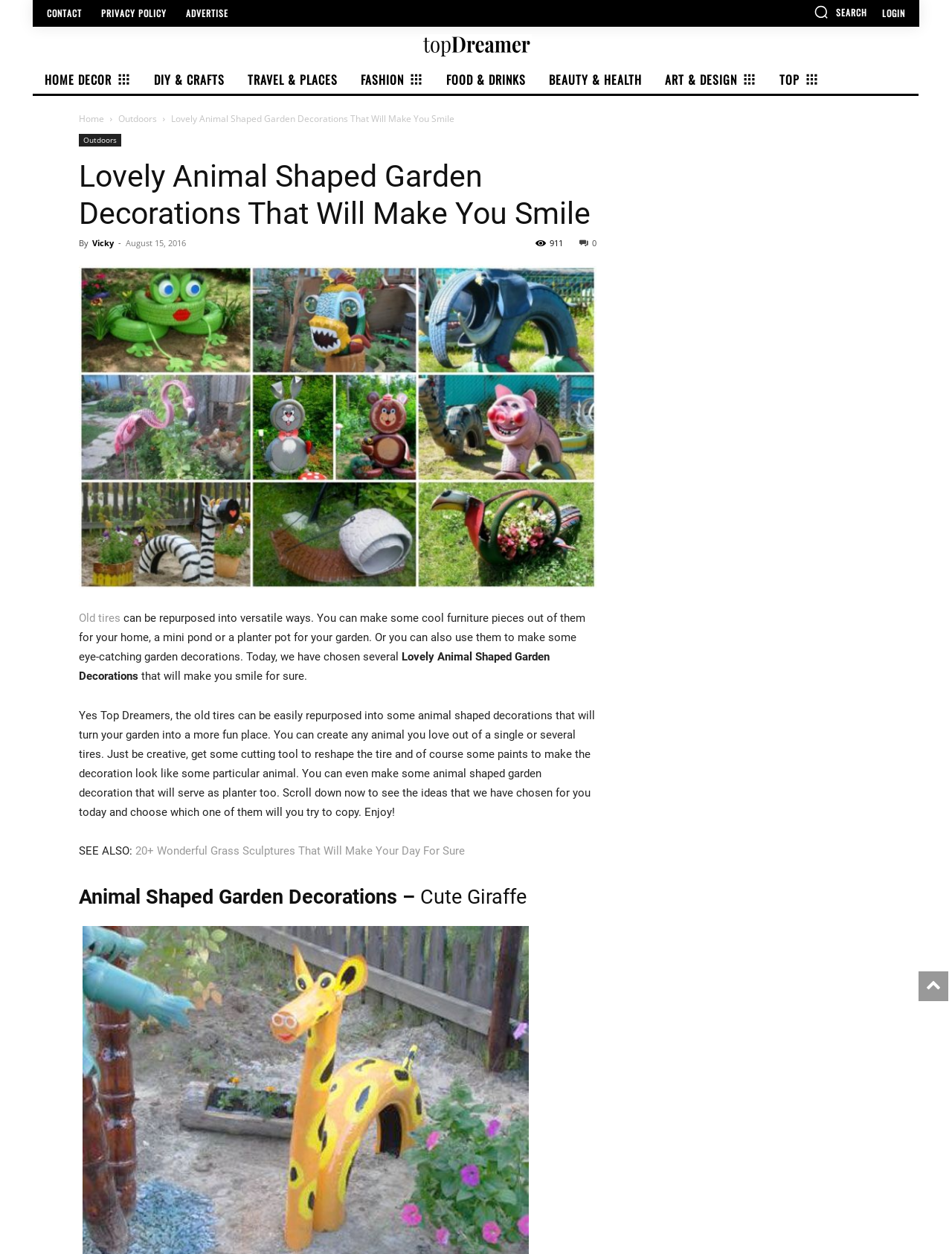Identify the bounding box coordinates of the section that should be clicked to achieve the task described: "view home decor page".

[0.034, 0.052, 0.145, 0.075]